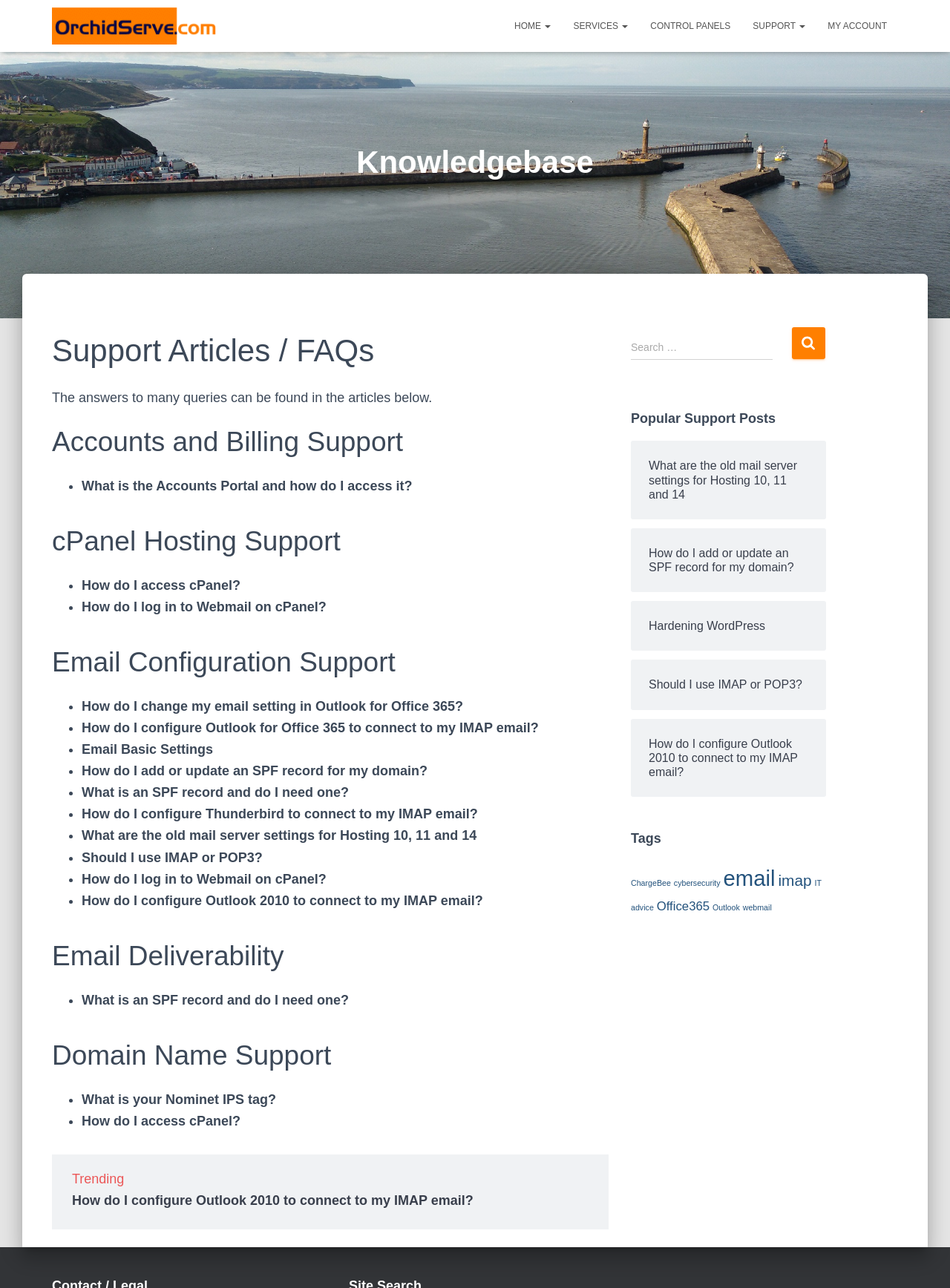Identify the bounding box for the UI element that is described as follows: "My Account".

[0.86, 0.006, 0.945, 0.035]